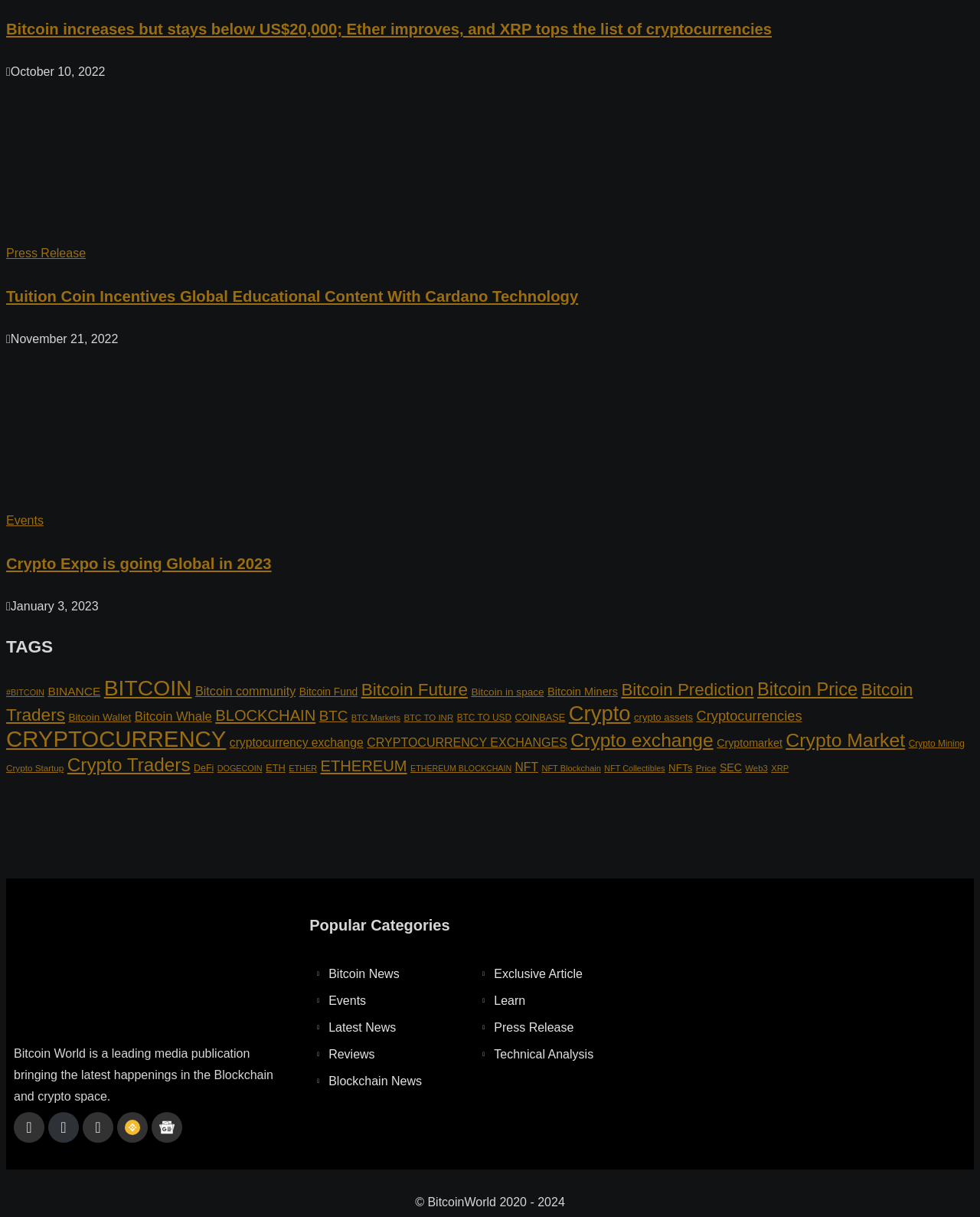Use one word or a short phrase to answer the question provided: 
What are the social media platforms available for connection?

Facebook, Twitter, Linkedin